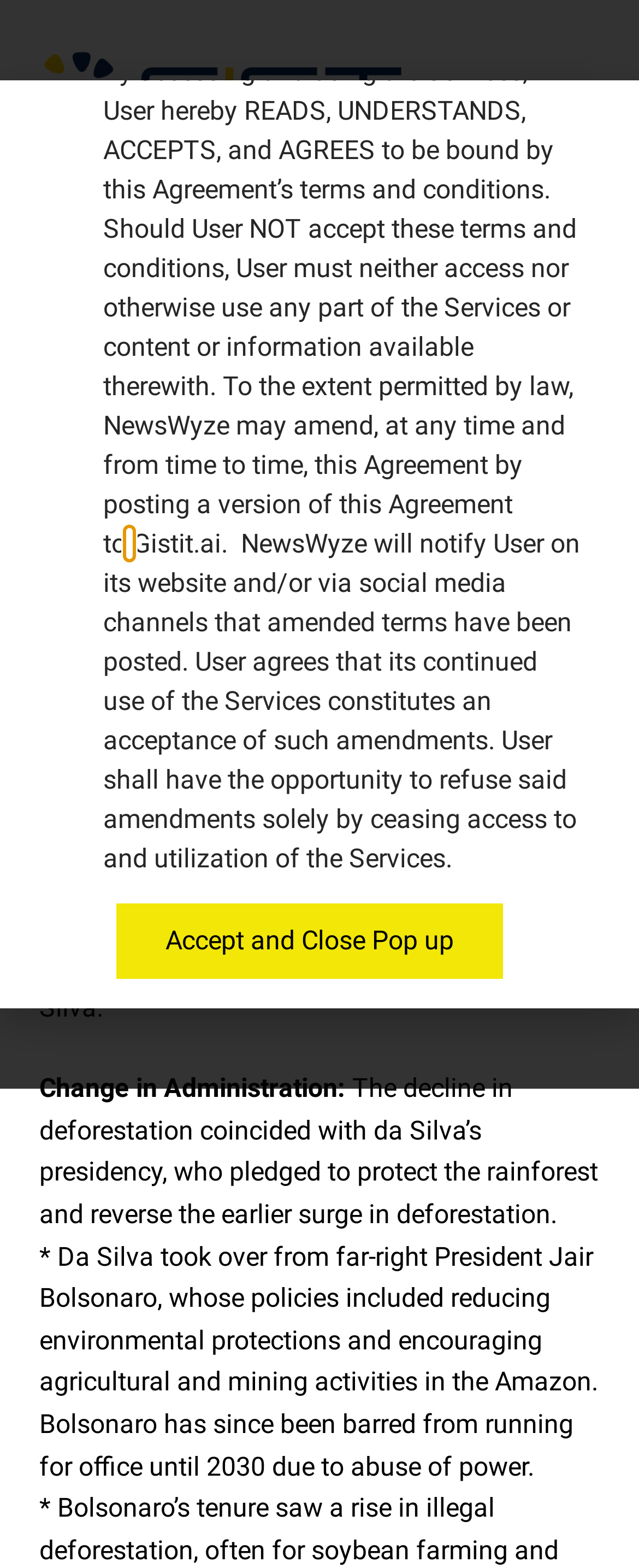Answer this question using a single word or a brief phrase:
What is the minimum age required to use the Services?

13 years old